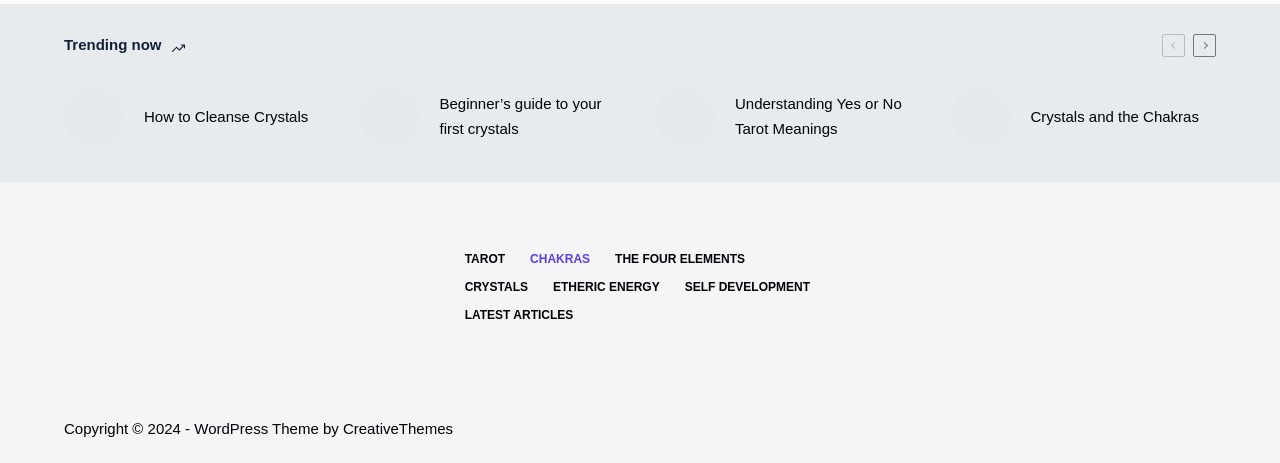Could you highlight the region that needs to be clicked to execute the instruction: "Navigate to the TAROT menu"?

[0.353, 0.544, 0.404, 0.578]